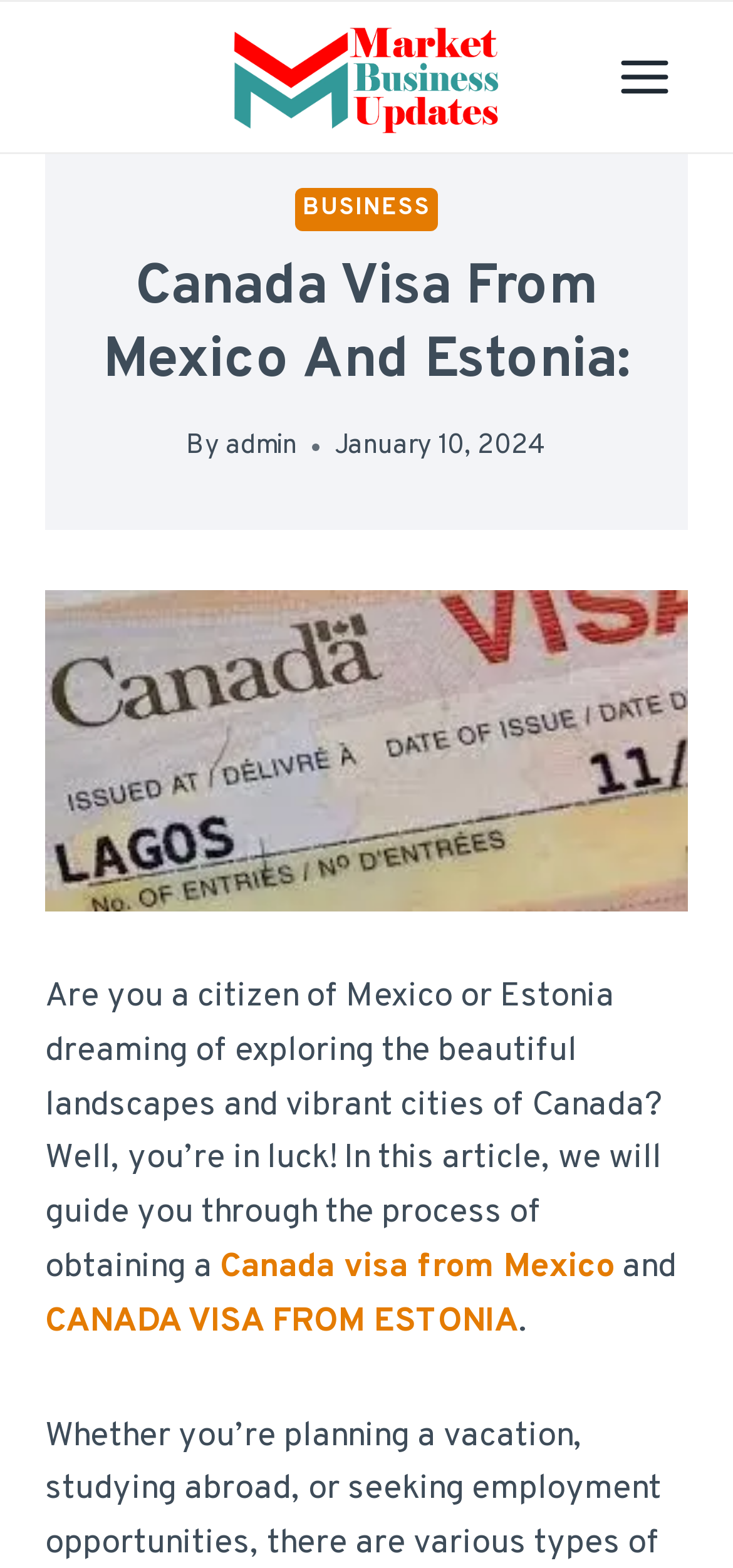Find the bounding box coordinates for the element described here: "admin".

[0.308, 0.273, 0.405, 0.296]